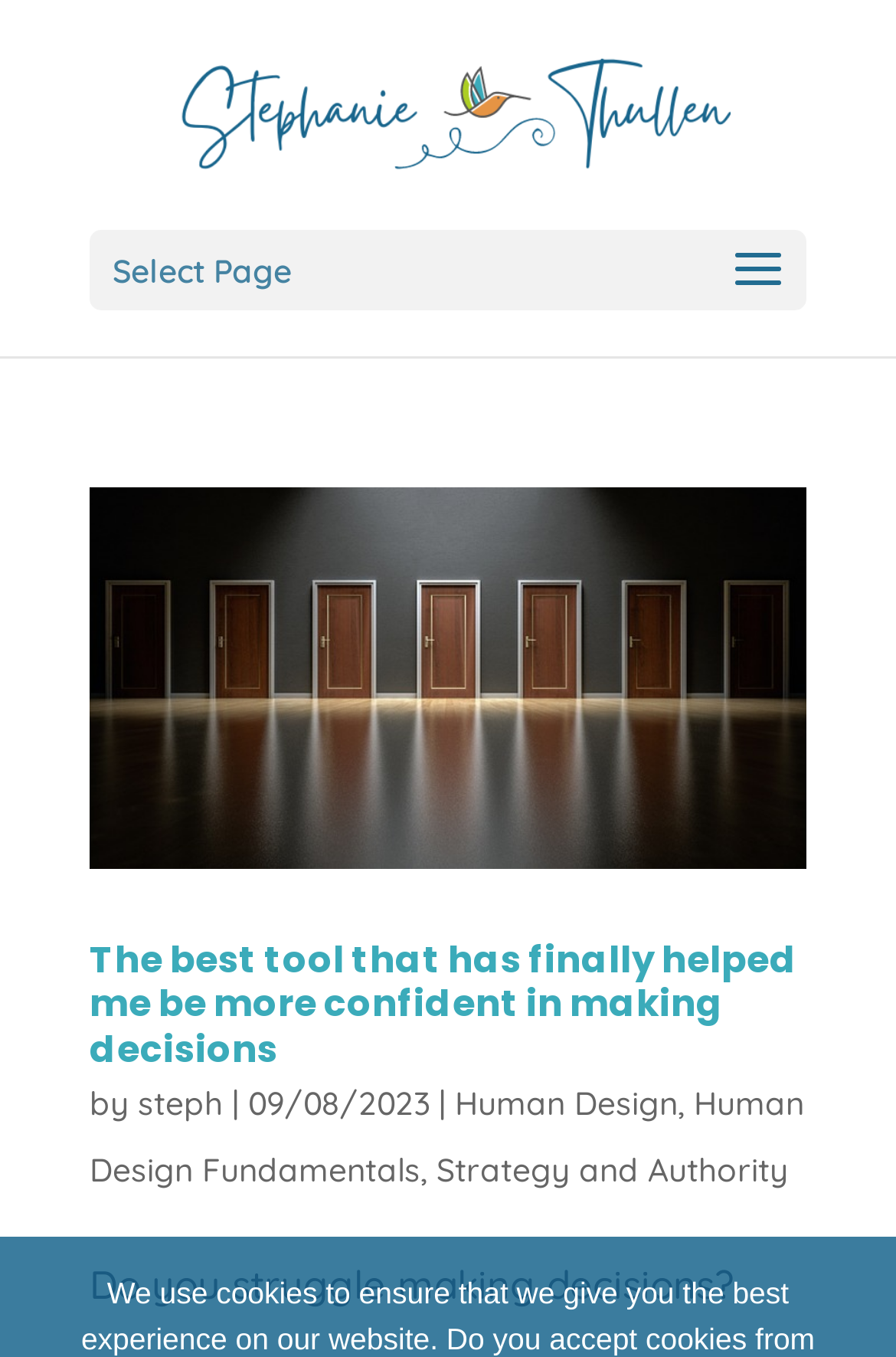Locate the bounding box of the UI element defined by this description: "steph". The coordinates should be given as four float numbers between 0 and 1, formatted as [left, top, right, bottom].

[0.154, 0.798, 0.249, 0.828]